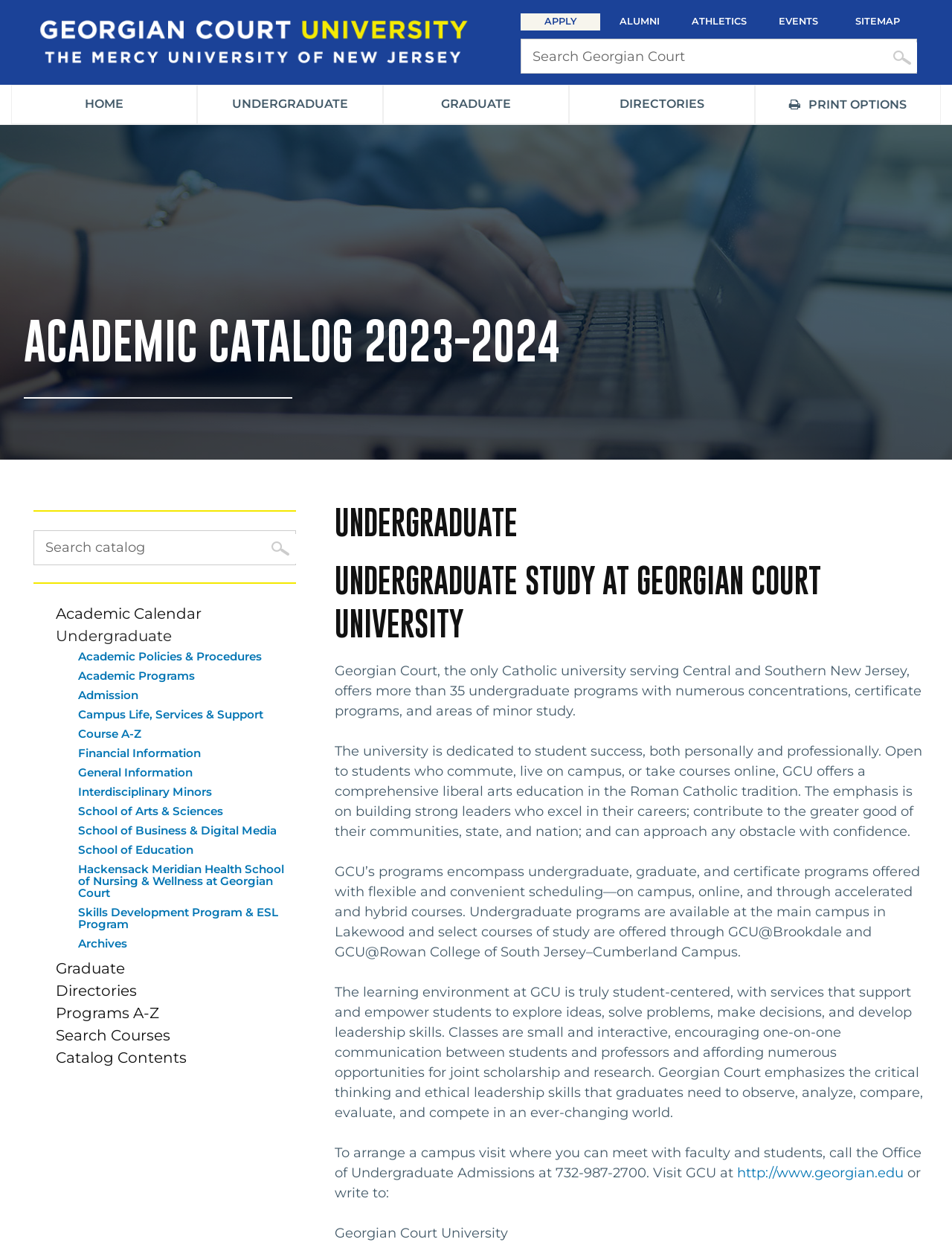Provide the bounding box for the UI element matching this description: "Academic Policies &​ Procedures".

[0.082, 0.521, 0.275, 0.533]